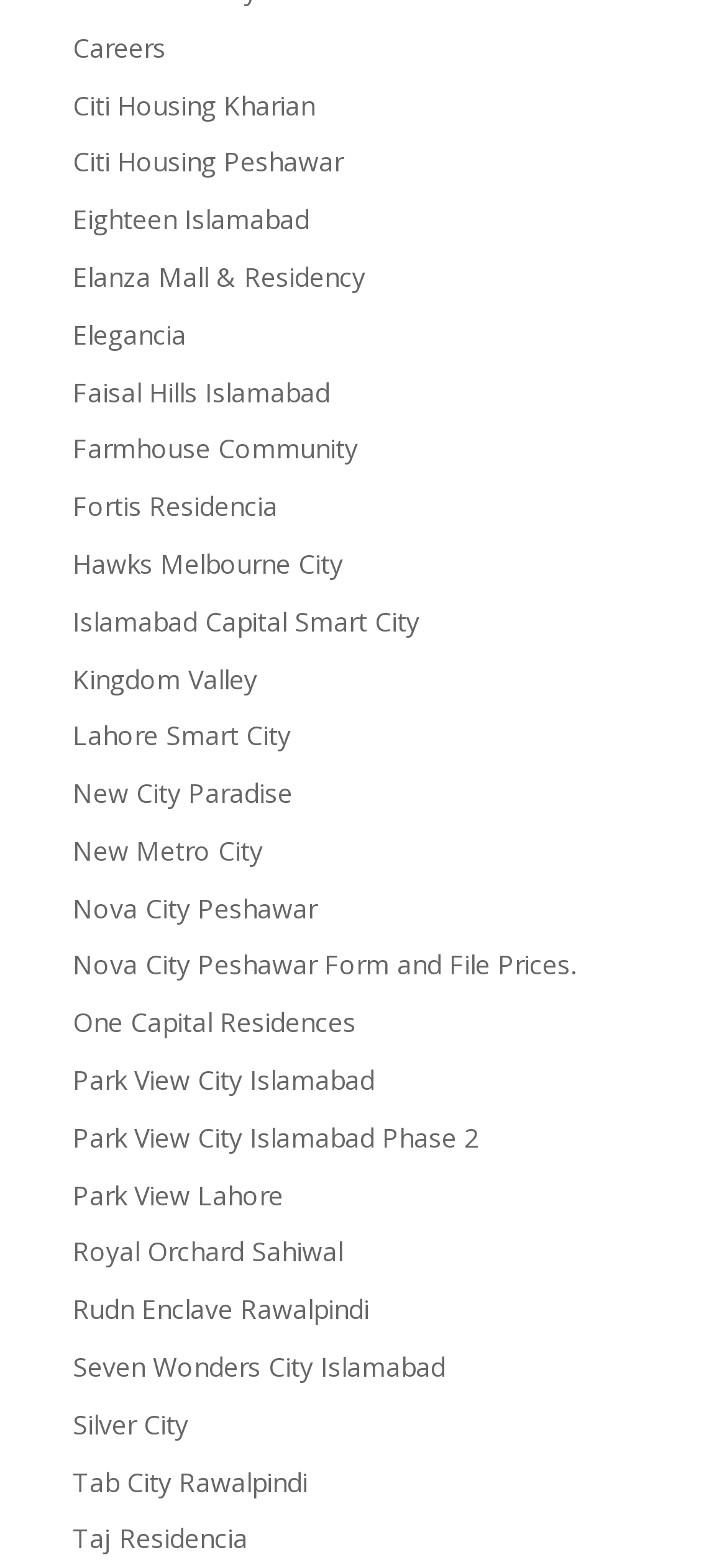Is there a link to Islamabad Capital Smart City?
Look at the screenshot and give a one-word or phrase answer.

Yes